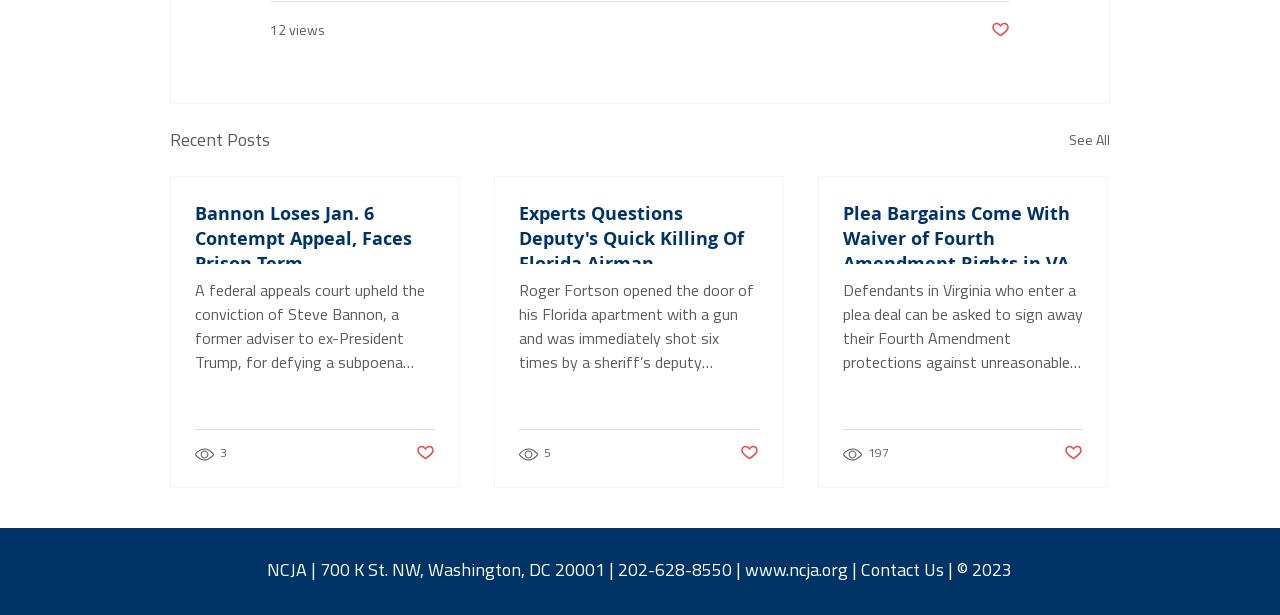Please identify the bounding box coordinates of the clickable area that will fulfill the following instruction: "View the 'Recent Posts'". The coordinates should be in the format of four float numbers between 0 and 1, i.e., [left, top, right, bottom].

[0.133, 0.207, 0.211, 0.254]